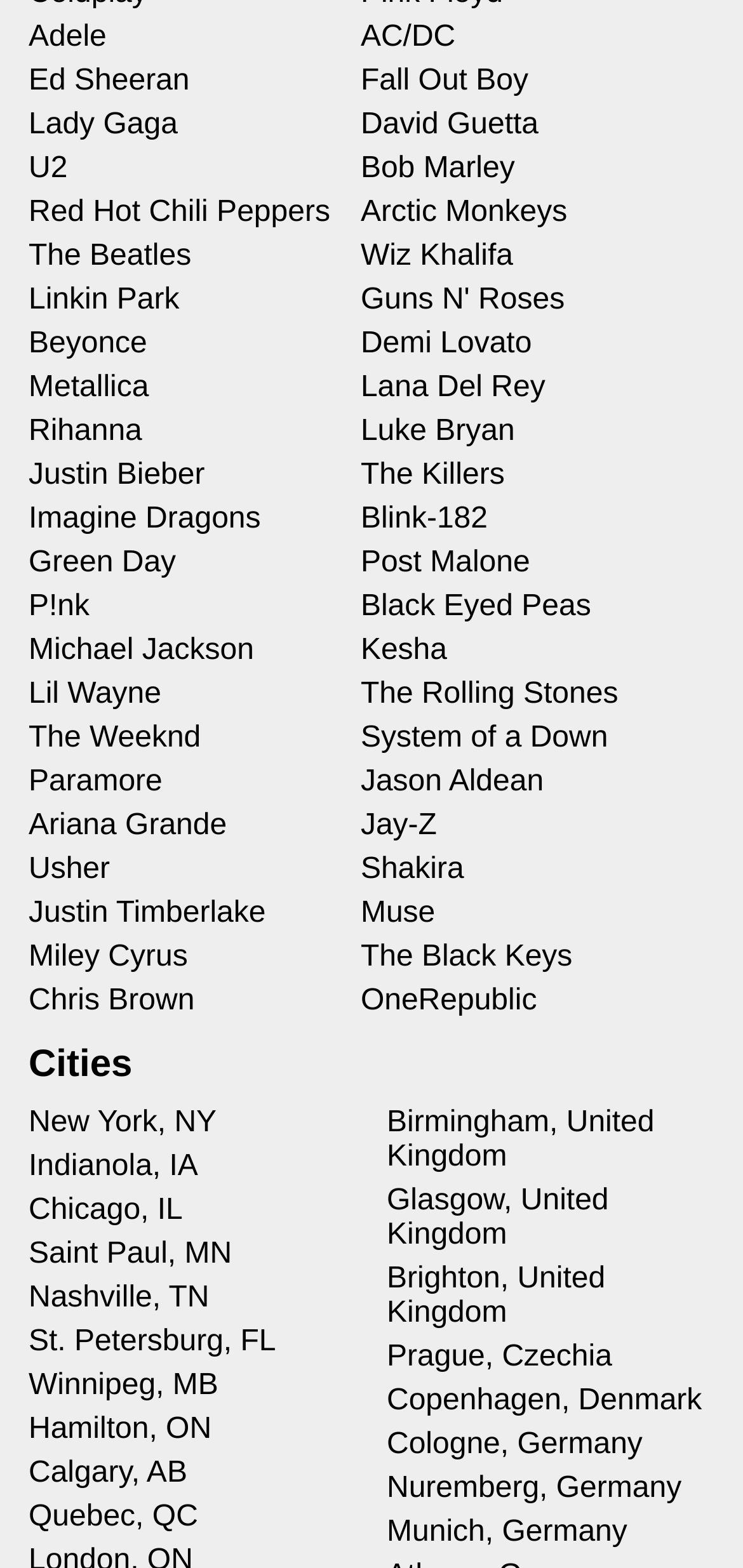Please determine the bounding box coordinates of the section I need to click to accomplish this instruction: "Explore music by The Beatles".

[0.038, 0.153, 0.257, 0.175]